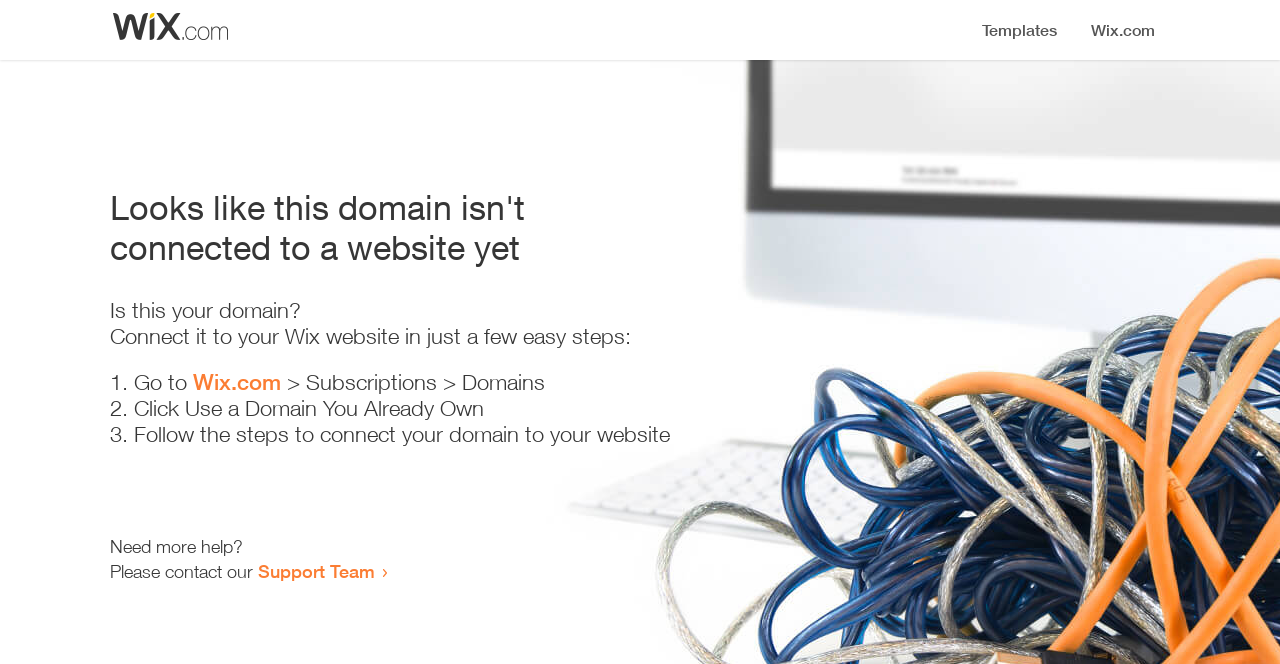What is the principal heading displayed on the webpage?

Looks like this domain isn't
connected to a website yet